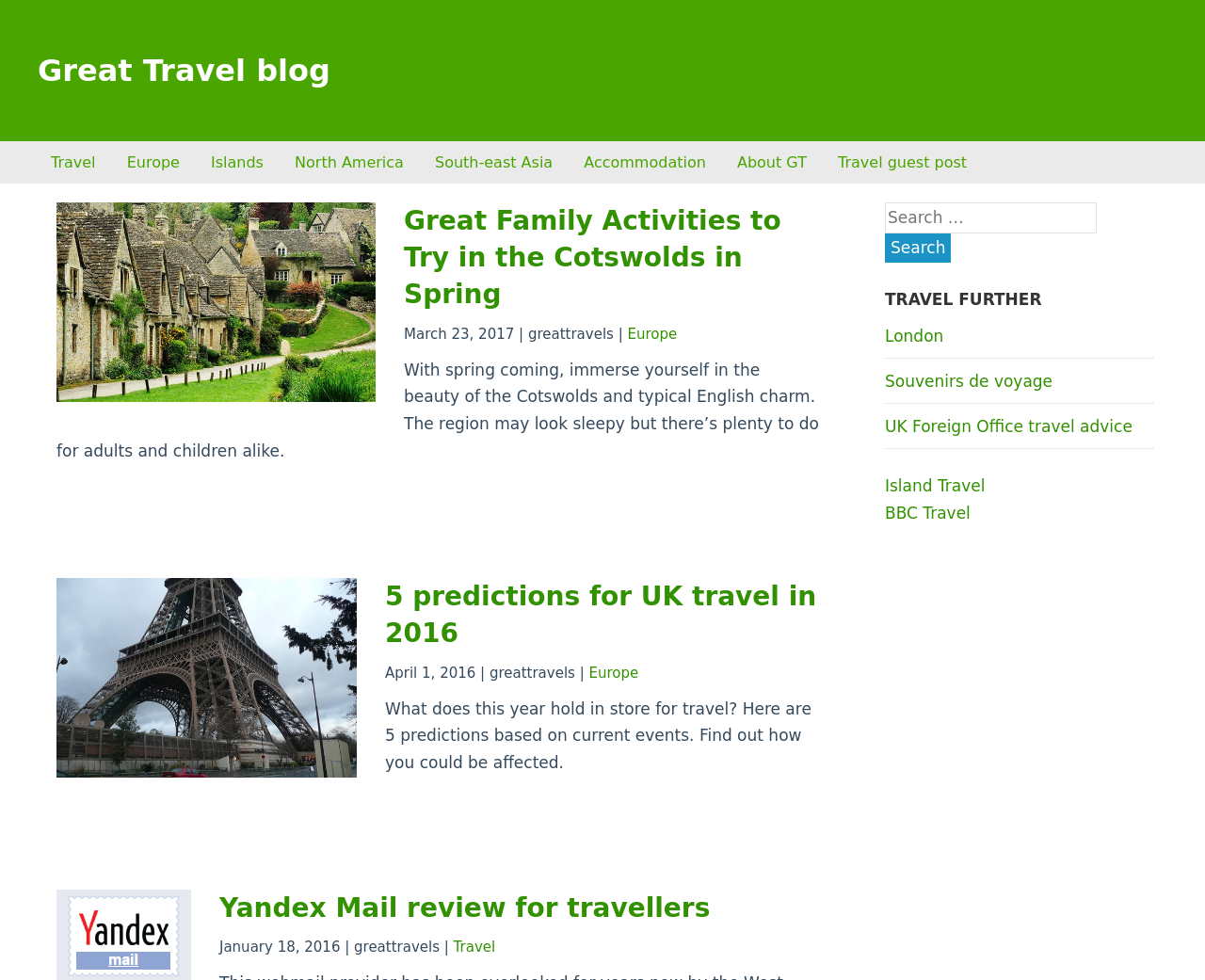What type of content is featured on the website?
Can you provide a detailed and comprehensive answer to the question?

The website features travel articles and guides, as evidenced by the multiple article elements on the page, each with a heading and descriptive text.